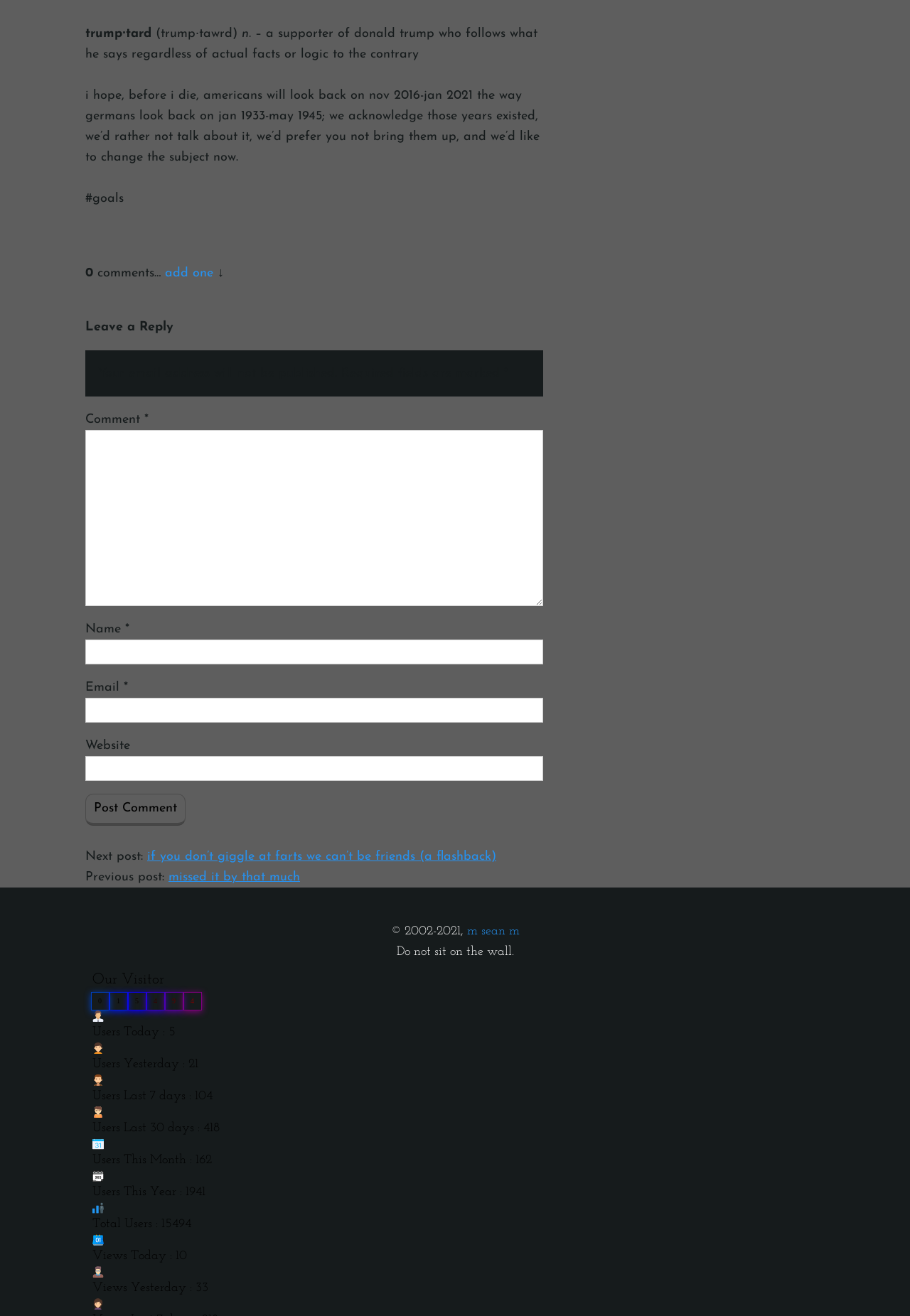What is the name of the author of this website?
Provide an in-depth and detailed explanation in response to the question.

The name of the author of this website is sean m, which is mentioned at the bottom of the webpage in the copyright section.